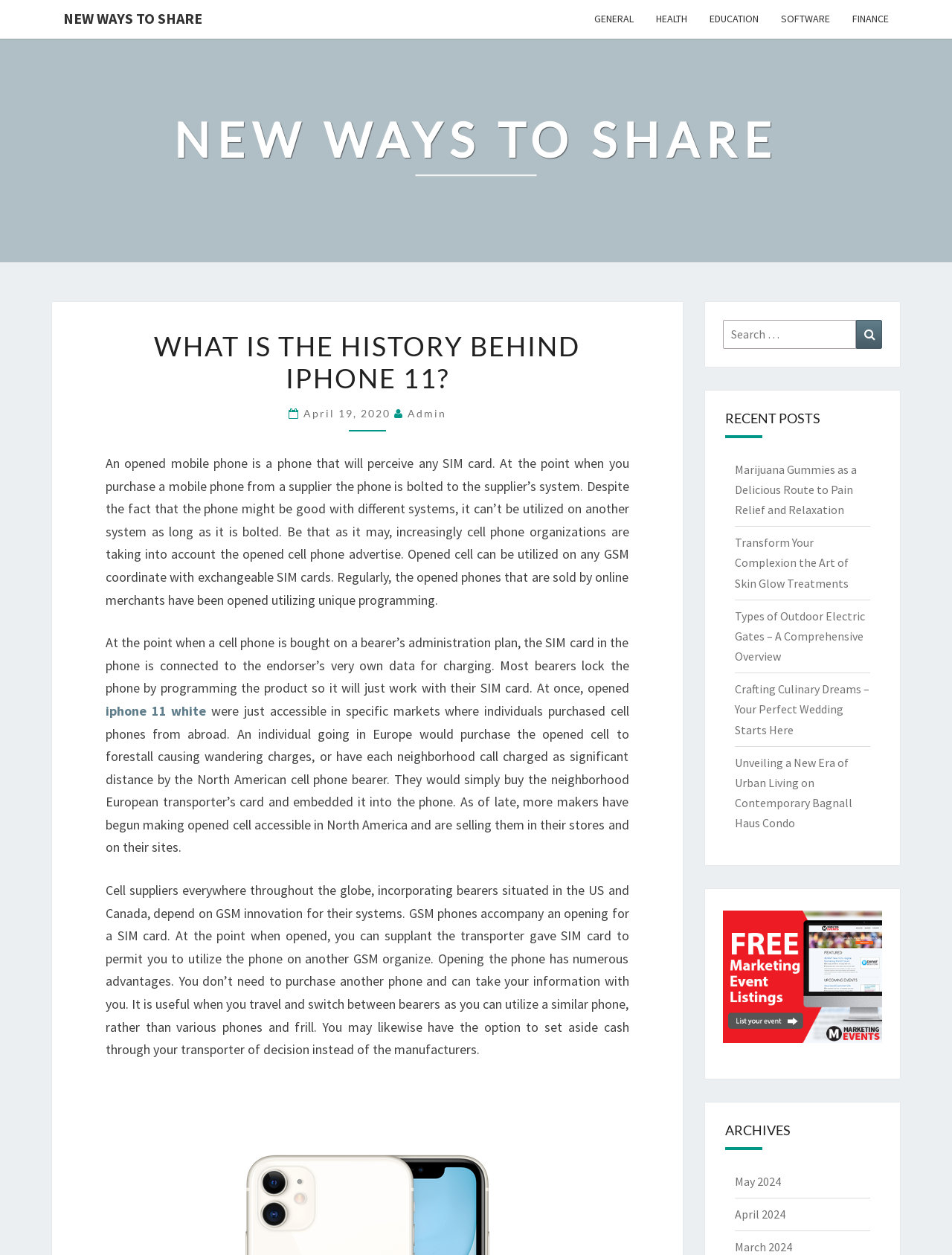What is the topic of the main article?
Refer to the image and give a detailed answer to the question.

The main article is about the history behind iPhone 11, and it discusses the concept of unlocked mobile phones and their benefits.